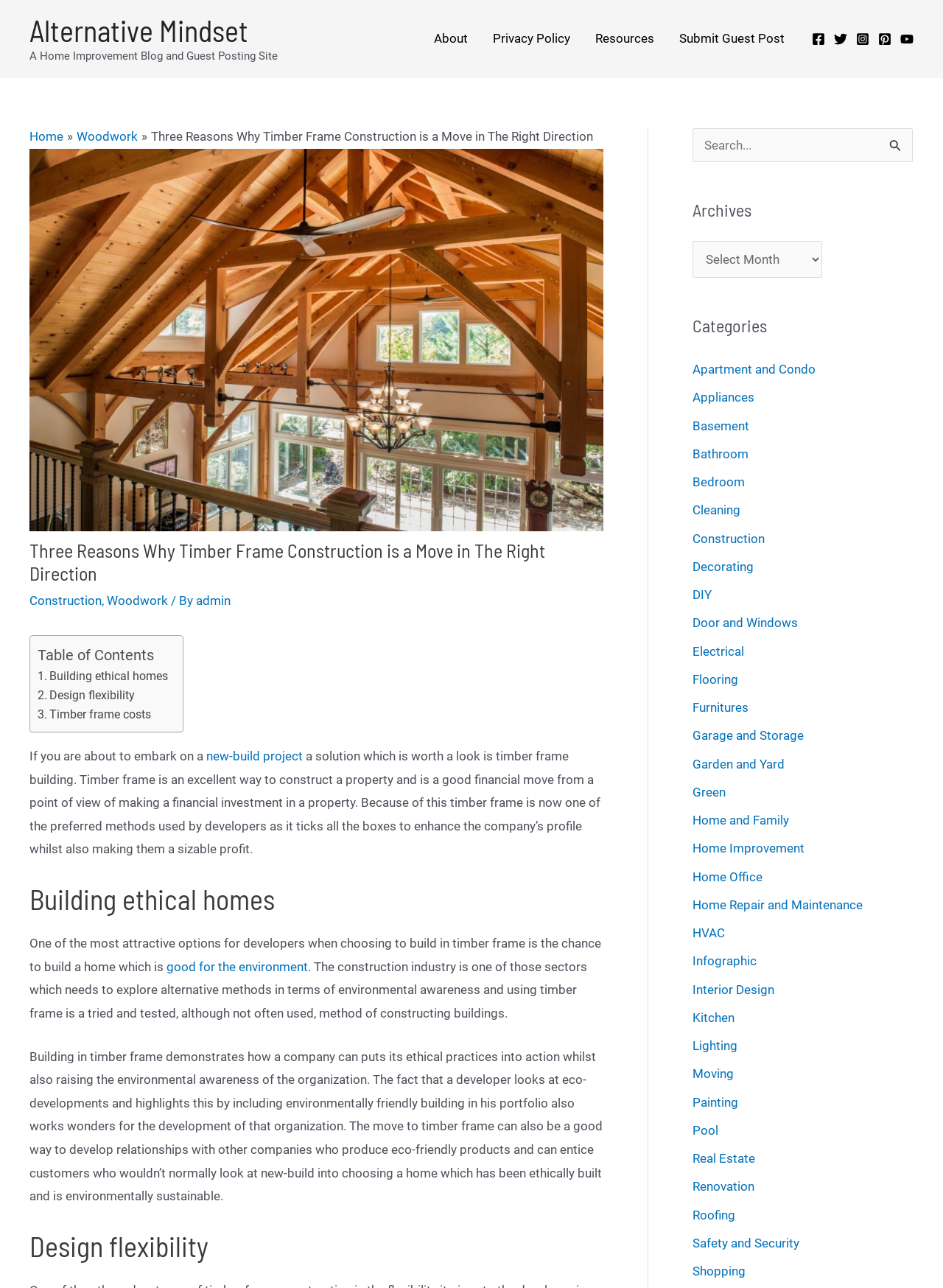Find the bounding box coordinates of the clickable area required to complete the following action: "Click on the 'Construction' link".

[0.031, 0.461, 0.108, 0.472]